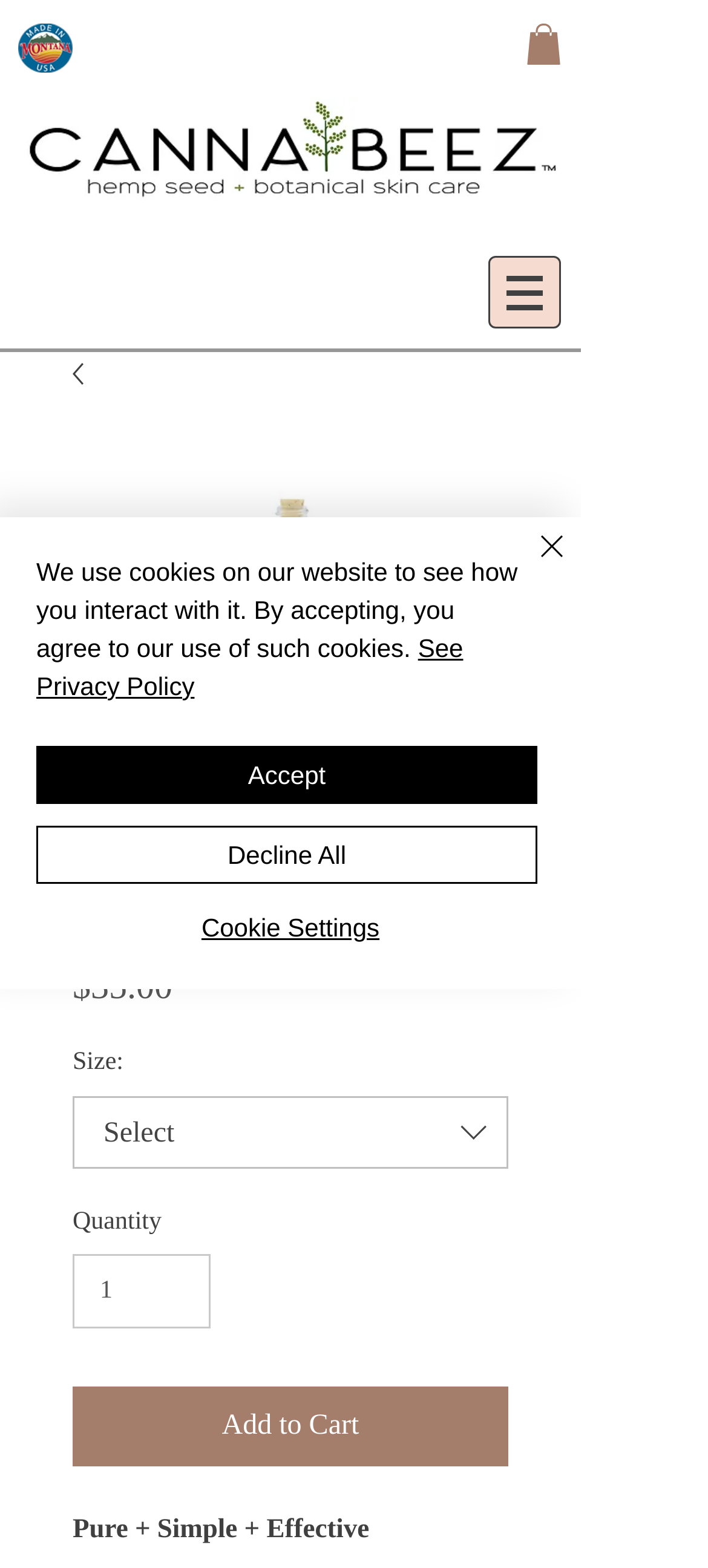Locate the bounding box coordinates of the area to click to fulfill this instruction: "Click on the 'Primary Menu' link". The bounding box should be presented as four float numbers between 0 and 1, in the order [left, top, right, bottom].

None